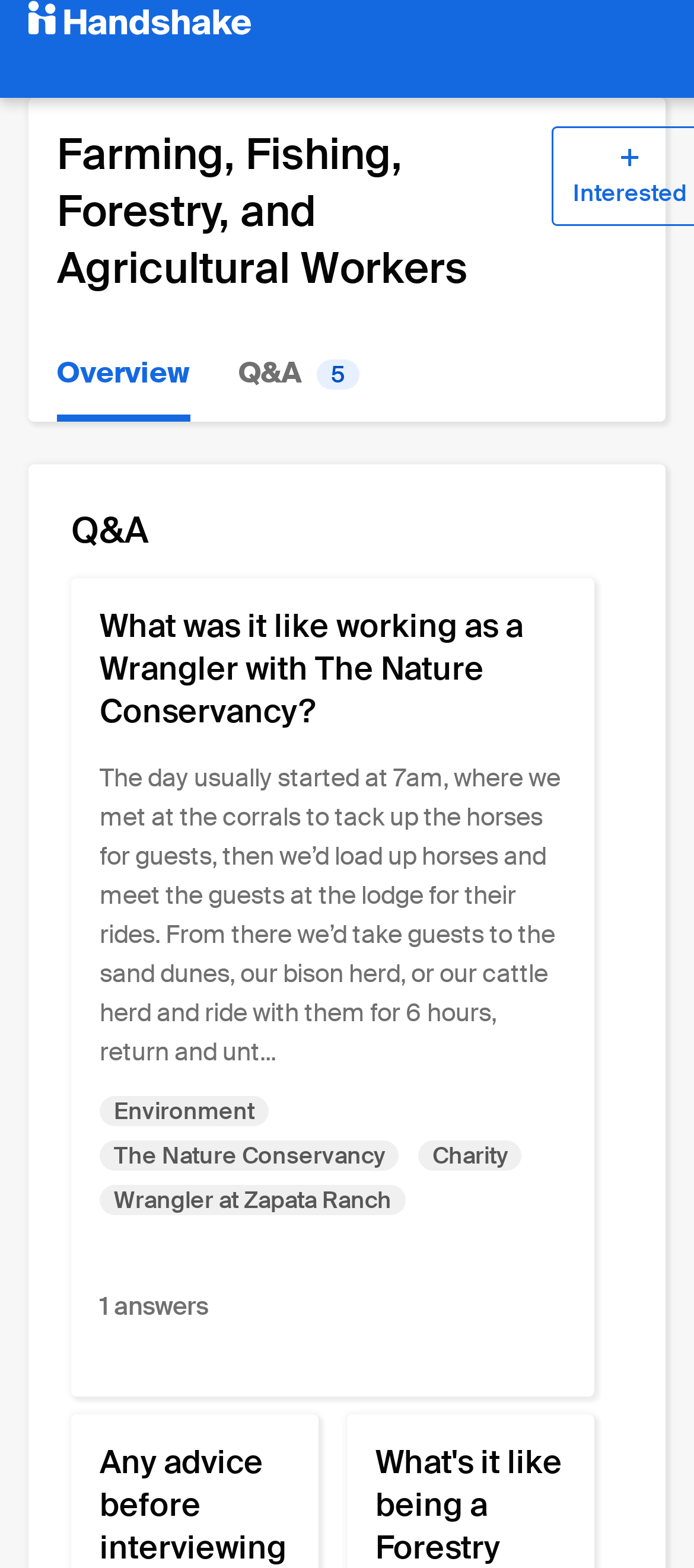Please extract the webpage's main title and generate its text content.

Farming, Fishing, Forestry, and Agricultural Workers